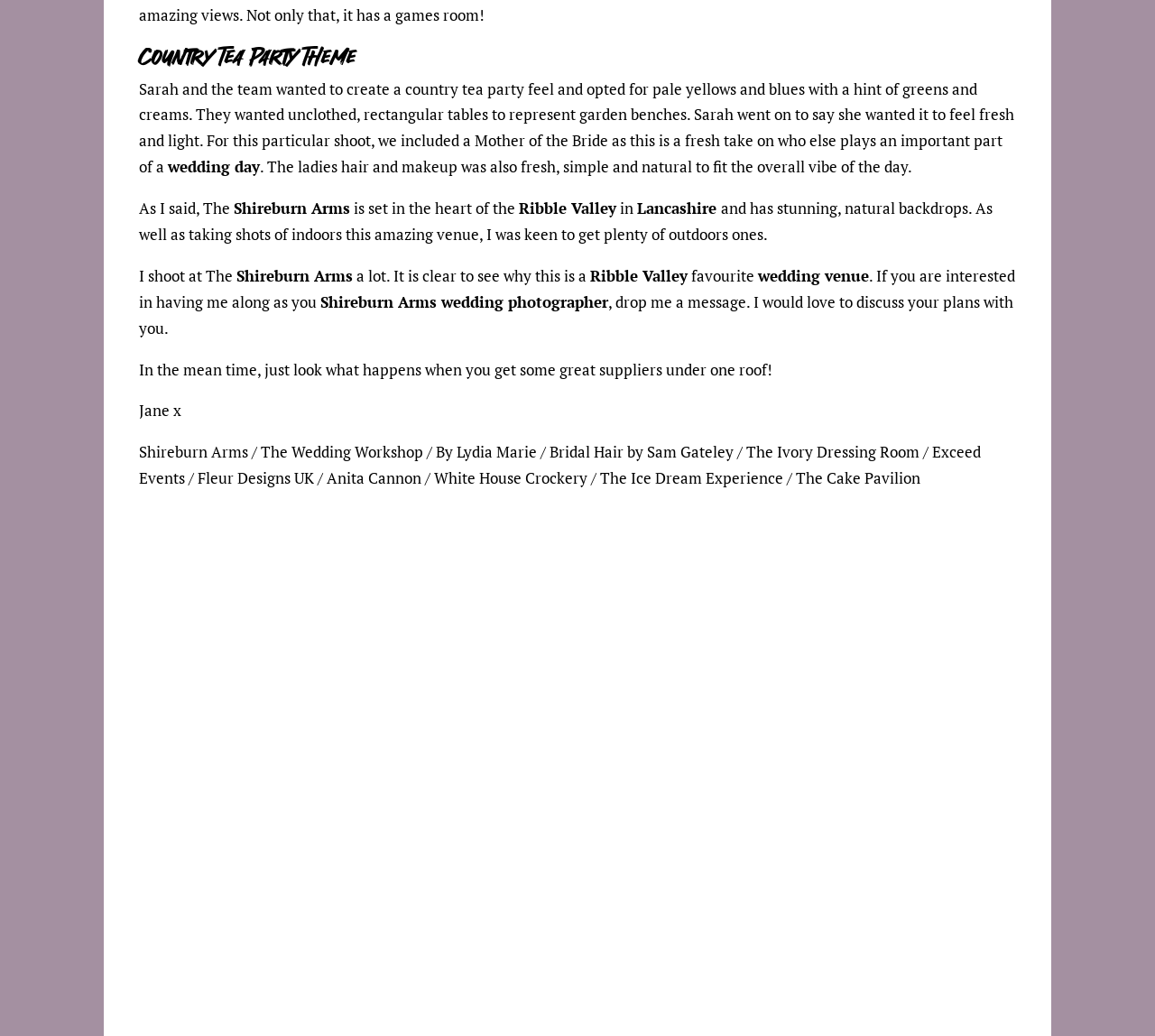Please identify the bounding box coordinates of the clickable area that will fulfill the following instruction: "Click the link to The Wedding Workshop". The coordinates should be in the format of four float numbers between 0 and 1, i.e., [left, top, right, bottom].

[0.225, 0.426, 0.366, 0.446]